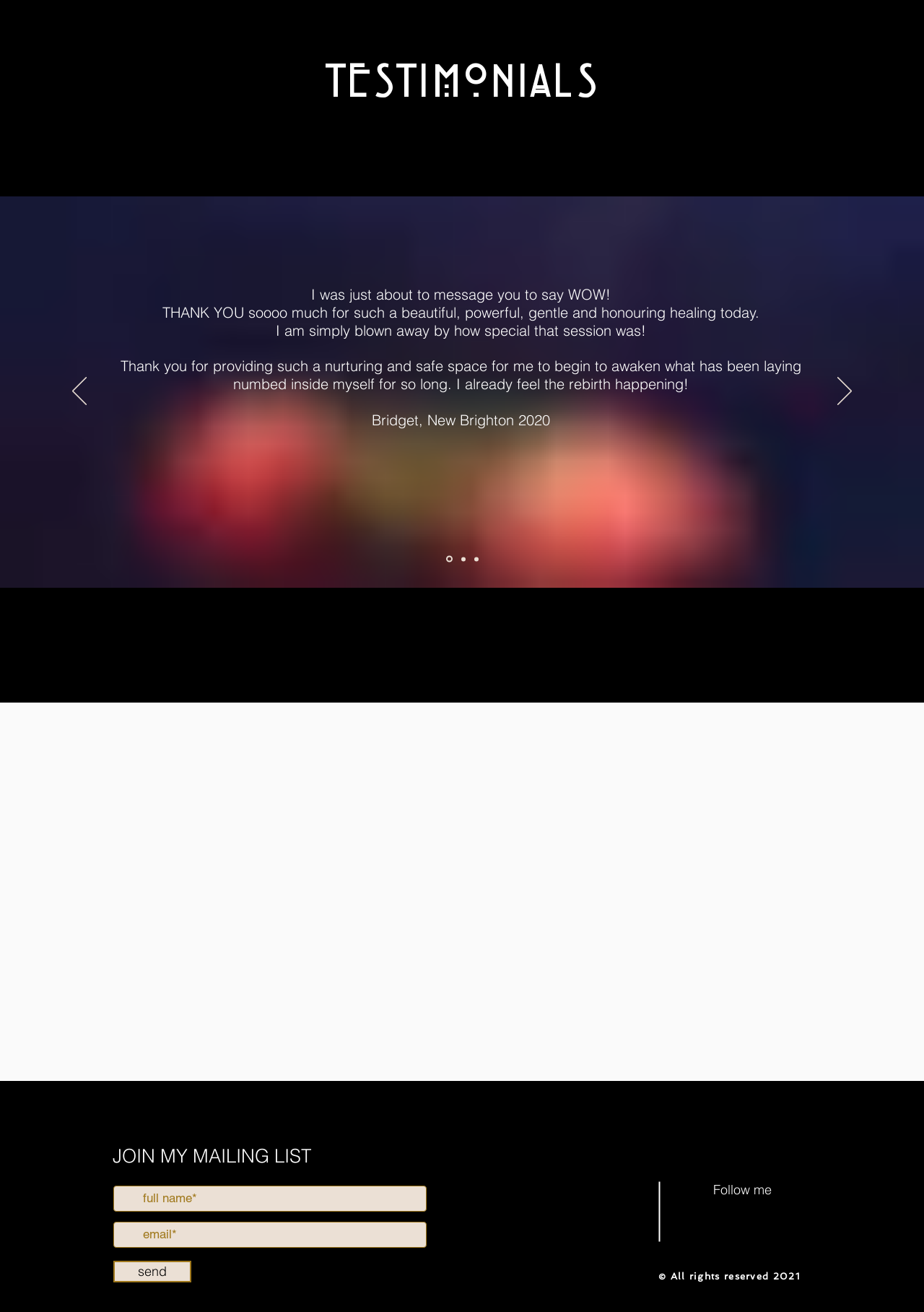What type of content is displayed in the 'TESTIMONIALS' section?
We need a detailed and exhaustive answer to the question. Please elaborate.

The 'TESTIMONIALS' section contains a slideshow with static text elements that display quotes from individuals. These quotes appear to be testimonials, suggesting that the 'TESTIMONIALS' section is used to display quotes from individuals.